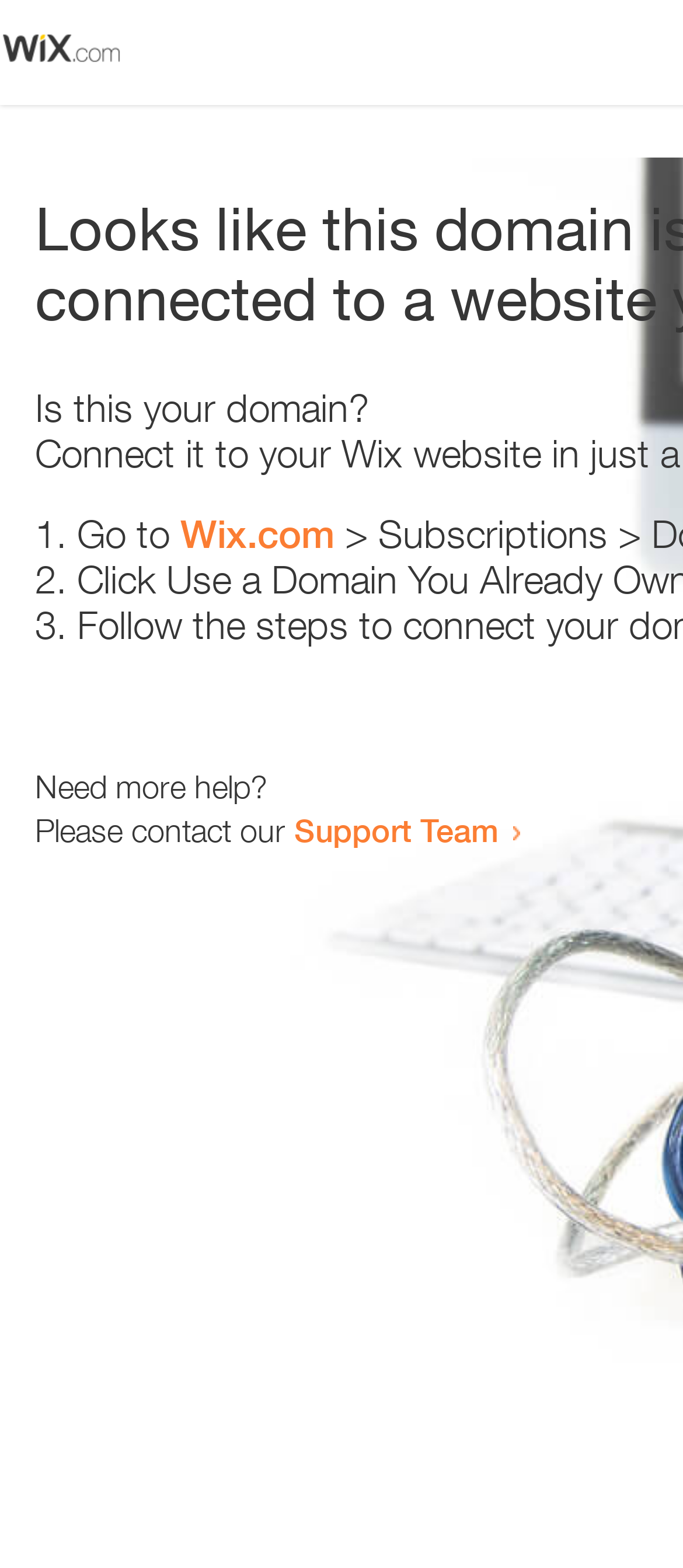Reply to the question with a single word or phrase:
What is the link in the first list item?

Wix.com